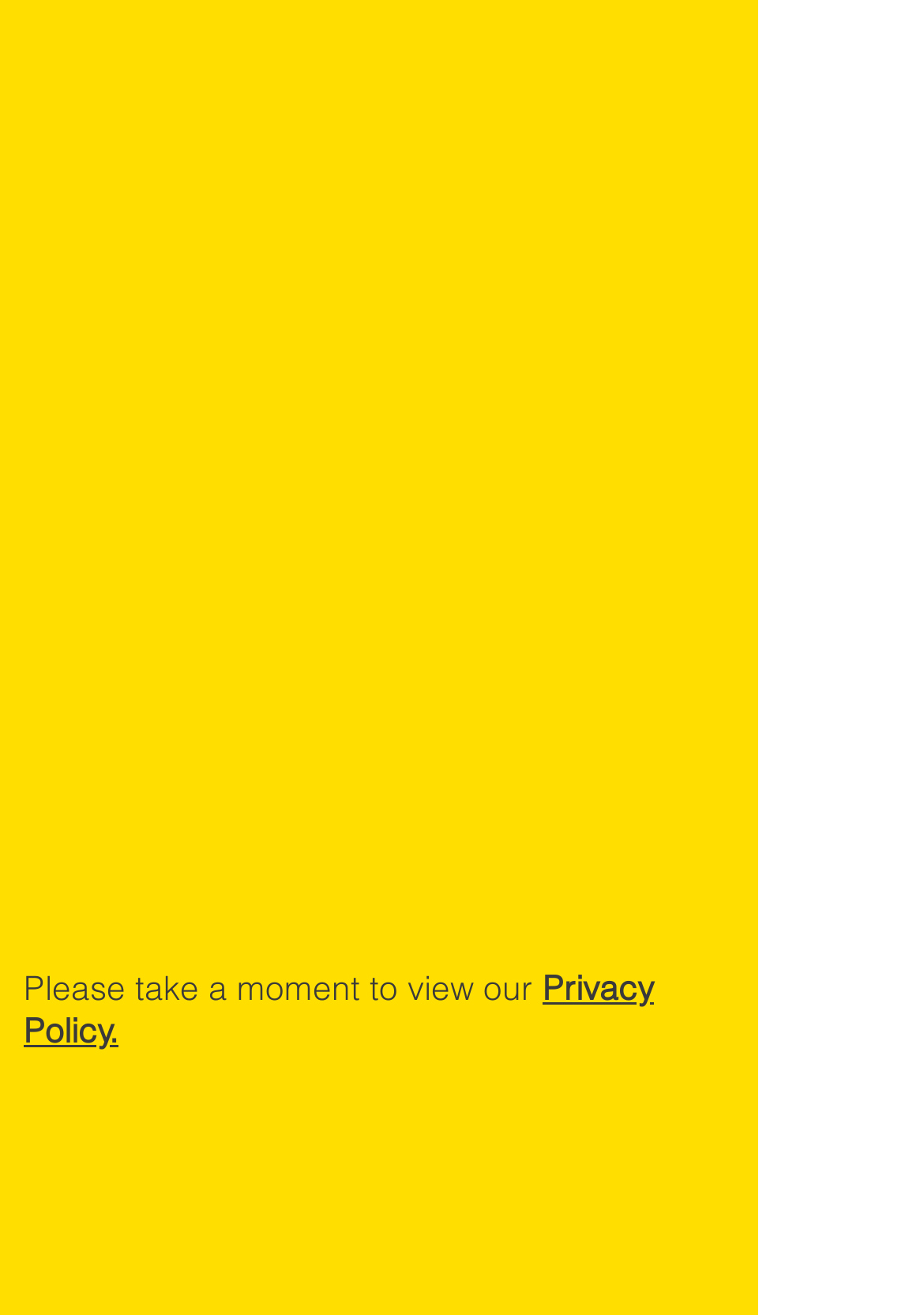Based on the element description: "Submit", identify the bounding box coordinates for this UI element. The coordinates must be four float numbers between 0 and 1, listed as [left, top, right, bottom].

[0.256, 0.554, 0.564, 0.63]